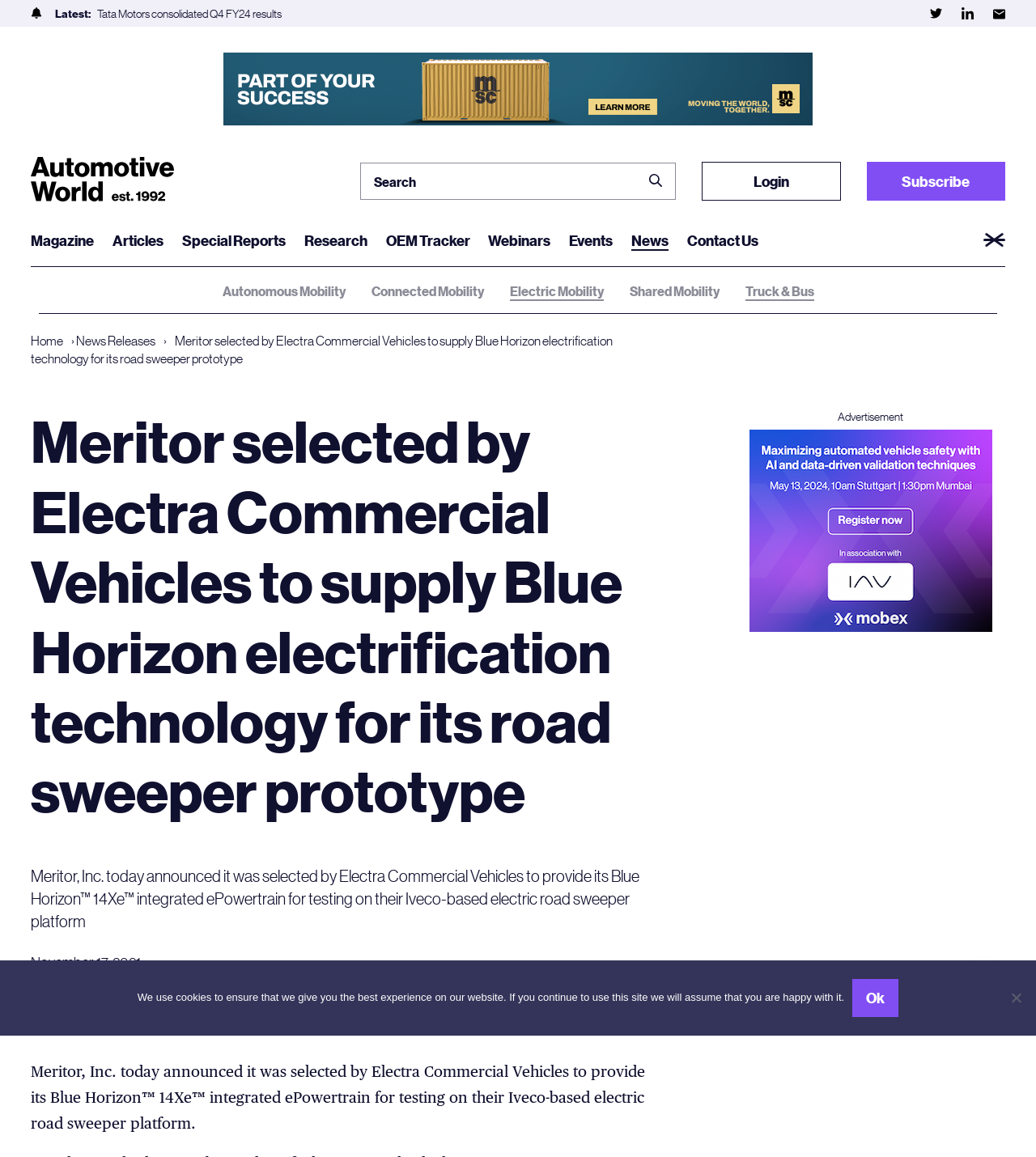How many social media links are present in the webpage?
Please provide a comprehensive answer based on the visual information in the image.

I found this answer by counting the number of social media links present in the webpage, which includes Facebook, Twitter, LinkedIn, and Share via Email.